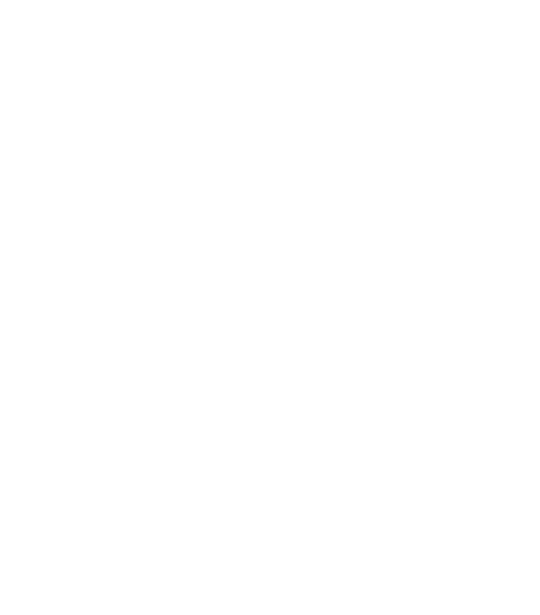What can visitors expect at the estate?
Can you provide an in-depth and detailed response to the question?

According to the caption, visitors to the estate can expect a unique experience, which includes being immersed in the culture of winemaking, as well as opportunities for tastings and explorations of the vineyard's exceptional terroir.